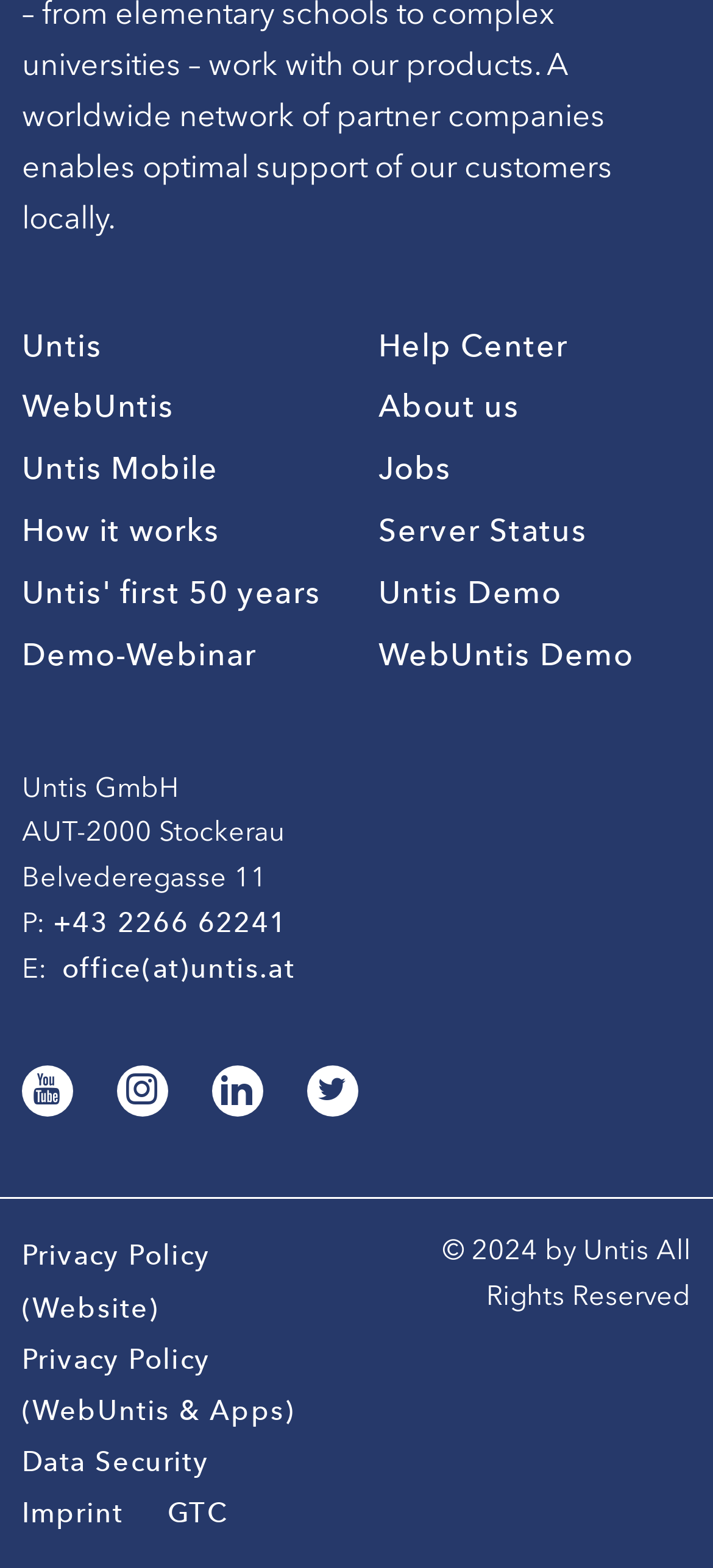How many social media links are there?
Utilize the information in the image to give a detailed answer to the question.

I counted the number of social media links at the bottom of the webpage, which are Youtube, Instagram, LinkedIn, and Twitter.